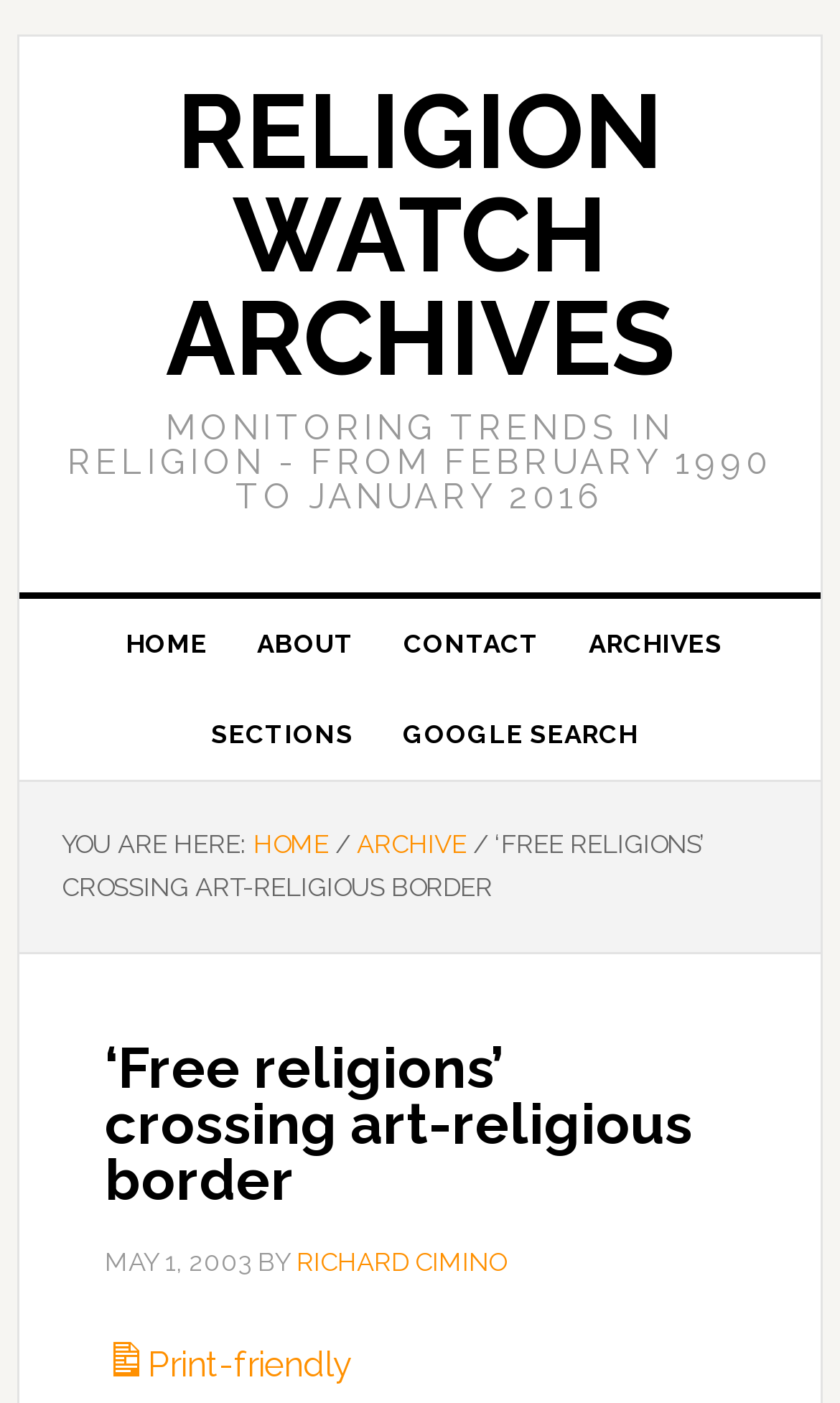What is the purpose of the link at the bottom?
Look at the image and answer the question using a single word or phrase.

Print-friendly